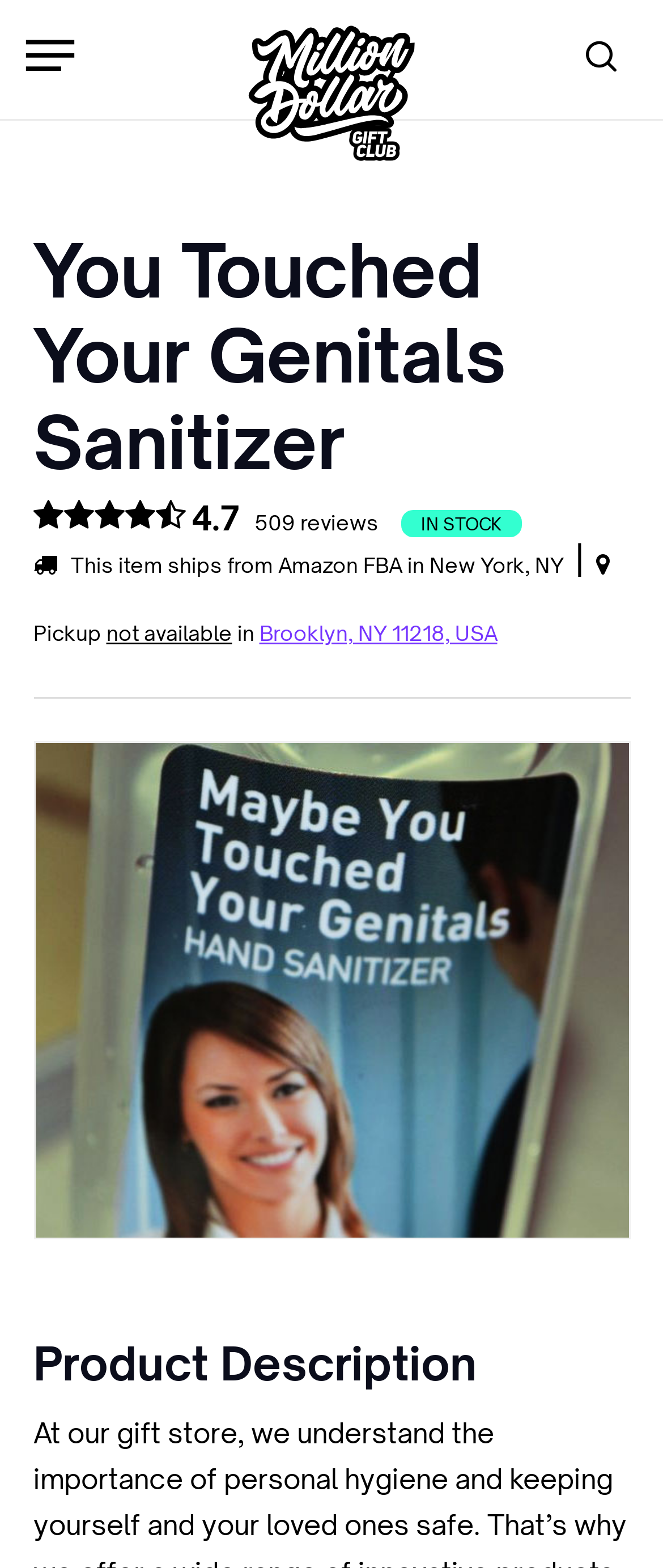Offer an in-depth caption of the entire webpage.

This webpage is about a product called "You Touched Your Genitals Sanitizer" on the Million Dollar Gift Club website. At the top left, there is a search bar with a textbox and a "Search" button. To the right of the search bar, there is a link to close the search function. Below the search bar, there is a link to the Million Dollar Gift Club website, accompanied by an image of the website's logo.

In the top center of the page, there is a navigation menu button. Below the navigation menu button, the product name "You Touched Your Genitals Sanitizer" is displayed as a heading. Under the product name, there is a link showing the product's rating, "4.7 509 reviews". To the right of the rating, there is a label indicating that the product is "IN STOCK".

Below the product name and rating, there is a paragraph of text describing the product's shipping details, including the fact that it ships from Amazon FBA in New York, NY. To the right of the shipping details, there is a label indicating that pickup is not available in Brooklyn, NY 11218, USA.

Further down the page, there is a large image of the product, accompanied by a link to the product itself. Below the product image, there is a heading titled "Product Description".